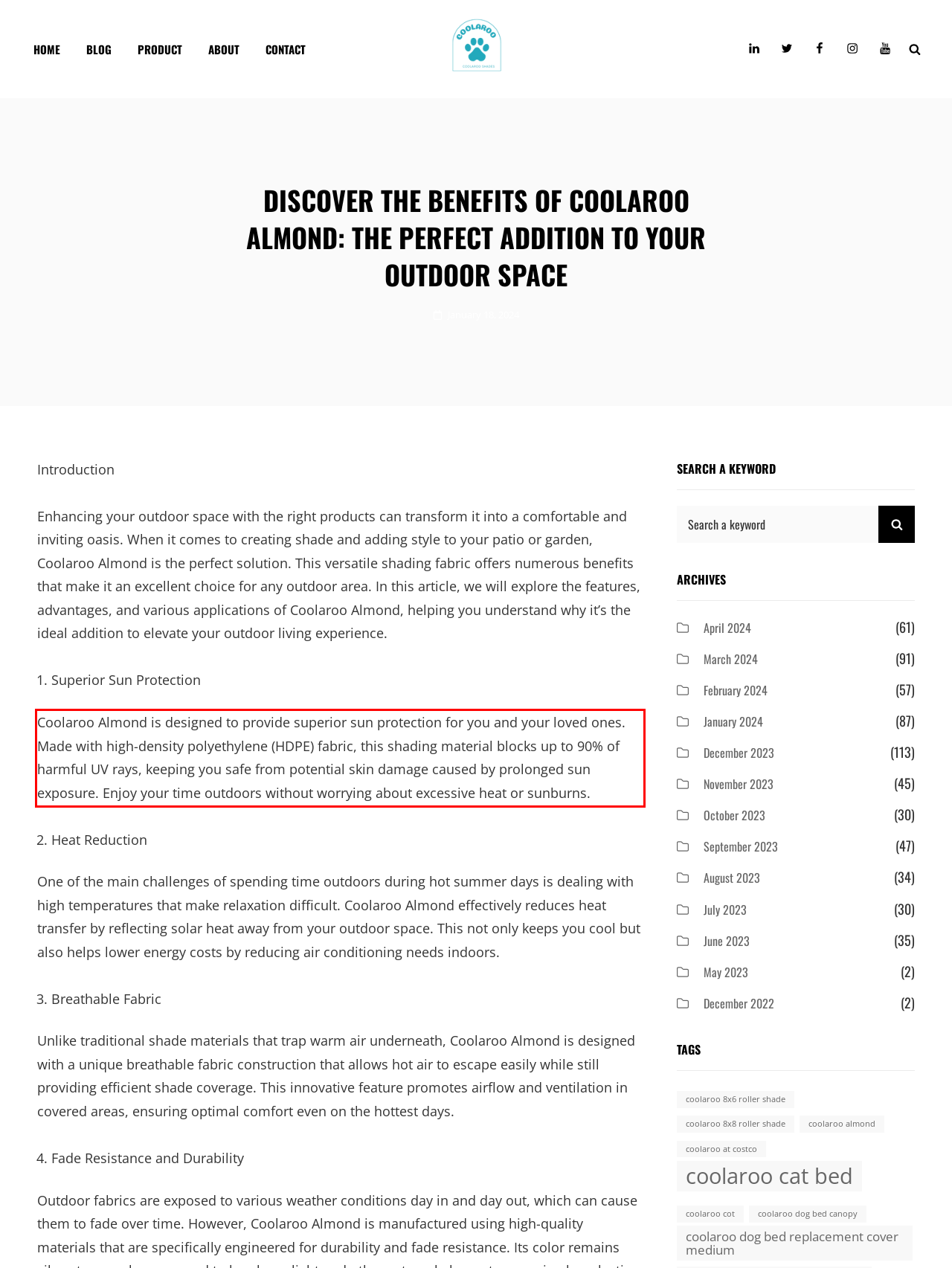Given a screenshot of a webpage containing a red bounding box, perform OCR on the text within this red bounding box and provide the text content.

Coolaroo Almond is designed to provide superior sun protection for you and your loved ones. Made with high-density polyethylene (HDPE) fabric, this shading material blocks up to 90% of harmful UV rays, keeping you safe from potential skin damage caused by prolonged sun exposure. Enjoy your time outdoors without worrying about excessive heat or sunburns.